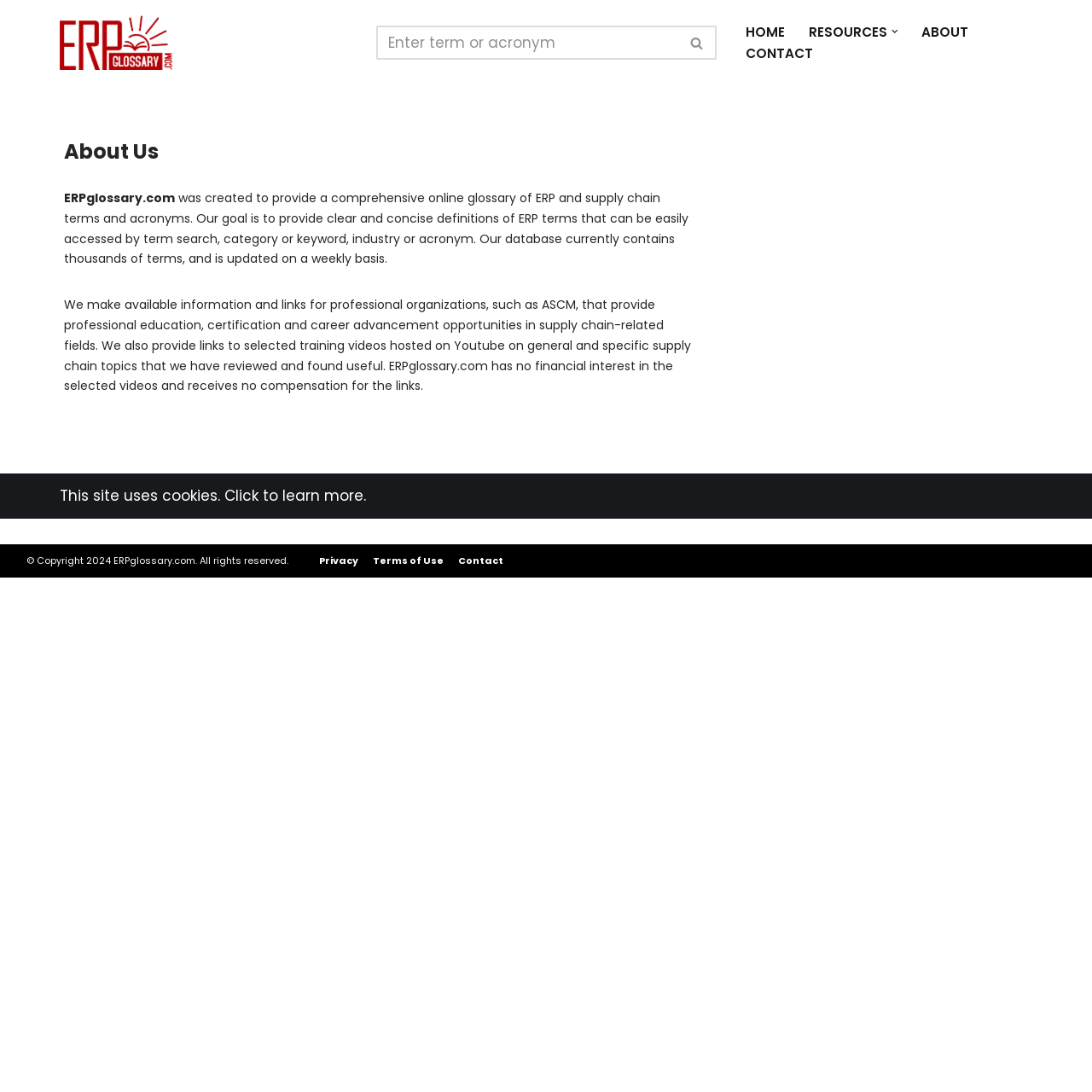Provide the bounding box coordinates of the HTML element this sentence describes: "Terms of Use". The bounding box coordinates consist of four float numbers between 0 and 1, i.e., [left, top, right, bottom].

[0.341, 0.507, 0.406, 0.52]